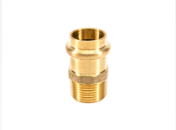Give a meticulous account of what the image depicts.

The image showcases a lead-free brass adapter, specifically identified as the "2PS1S46 1/2 Press x 3/4 MPT Adapter." This plumbing fitting features a robust, shiny brass finish, highlighting its durability and resistance to corrosion. The design incorporates both pressing and male pipe threads, designed to facilitate reliable connections in various plumbing applications. Ideal for both residential and commercial use, this adapter serves as a key component in ensuring secure and leak-free plumbing installations. The compact size and straightforward installation process make it a popular choice among plumbers and DIY enthusiasts alike.